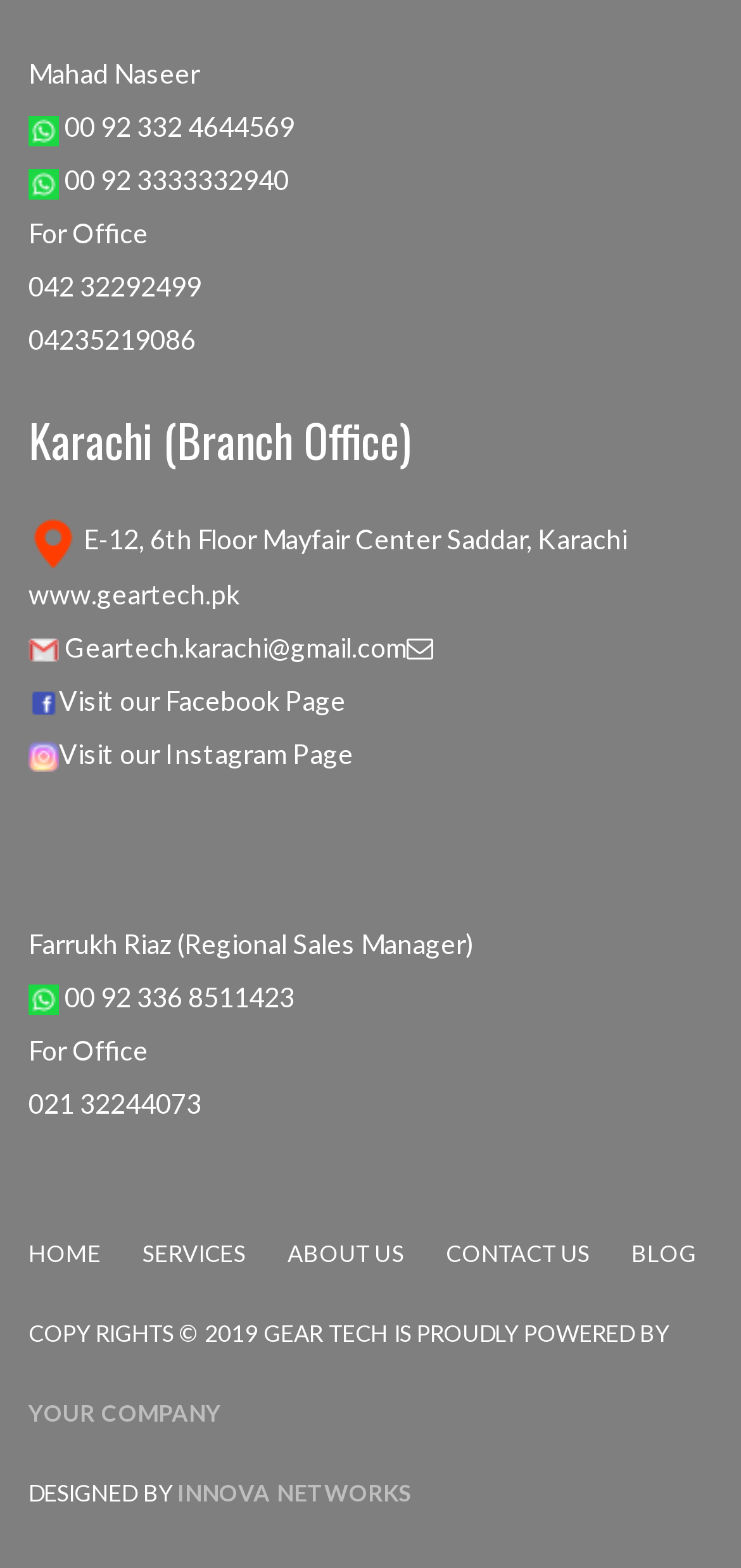Please provide the bounding box coordinates for the element that needs to be clicked to perform the following instruction: "Go to BLOG". The coordinates should be given as four float numbers between 0 and 1, i.e., [left, top, right, bottom].

[0.852, 0.79, 0.94, 0.808]